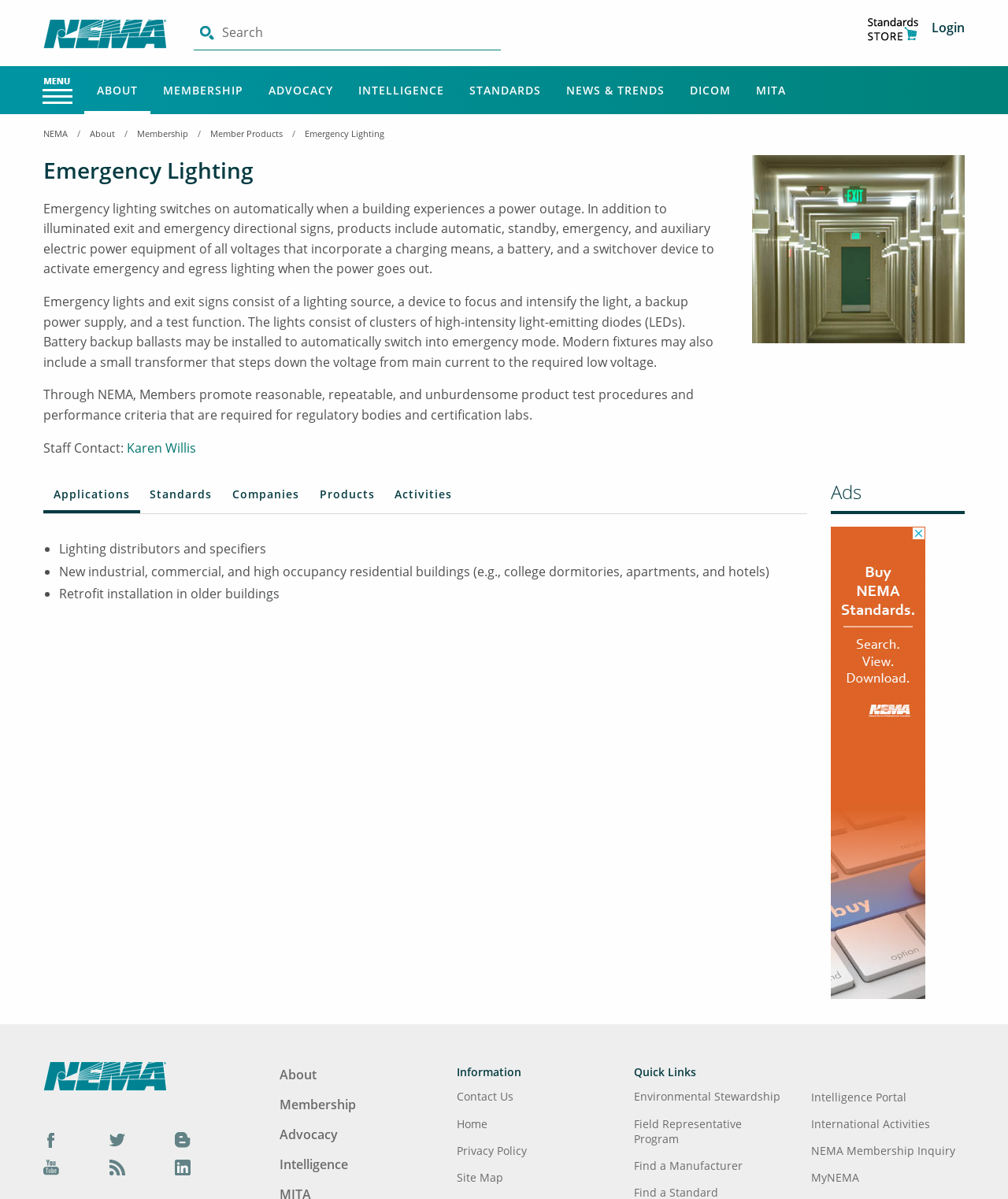Use a single word or phrase to answer the question: What is the purpose of emergency lights and exit signs?

To provide light during power outage